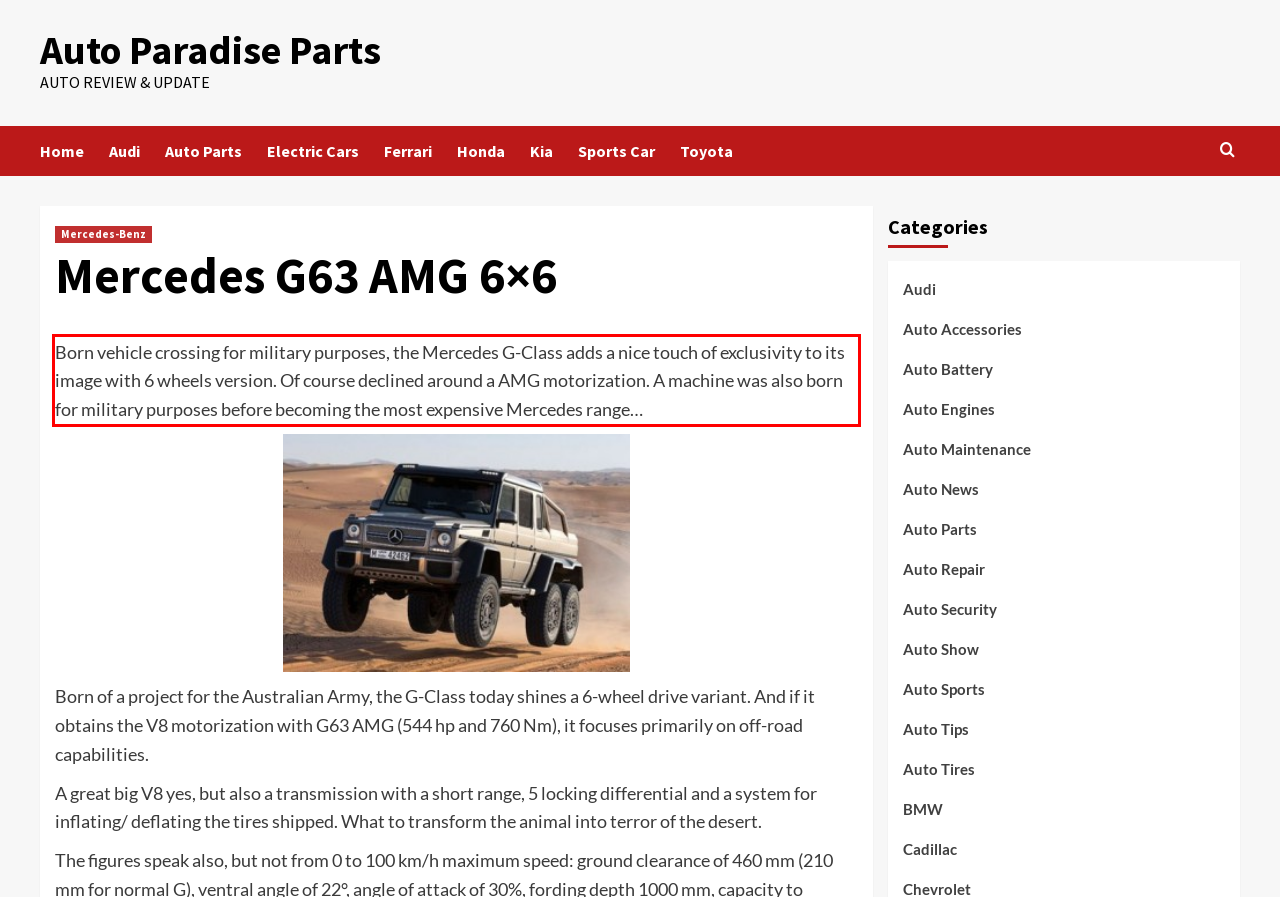You have a screenshot of a webpage where a UI element is enclosed in a red rectangle. Perform OCR to capture the text inside this red rectangle.

Born vehicle crossing for military purposes, the Mercedes G-Class adds a nice touch of exclusivity to its image with 6 wheels version. Of course declined around a AMG motorization. A machine was also born for military purposes before becoming the most expensive Mercedes range…